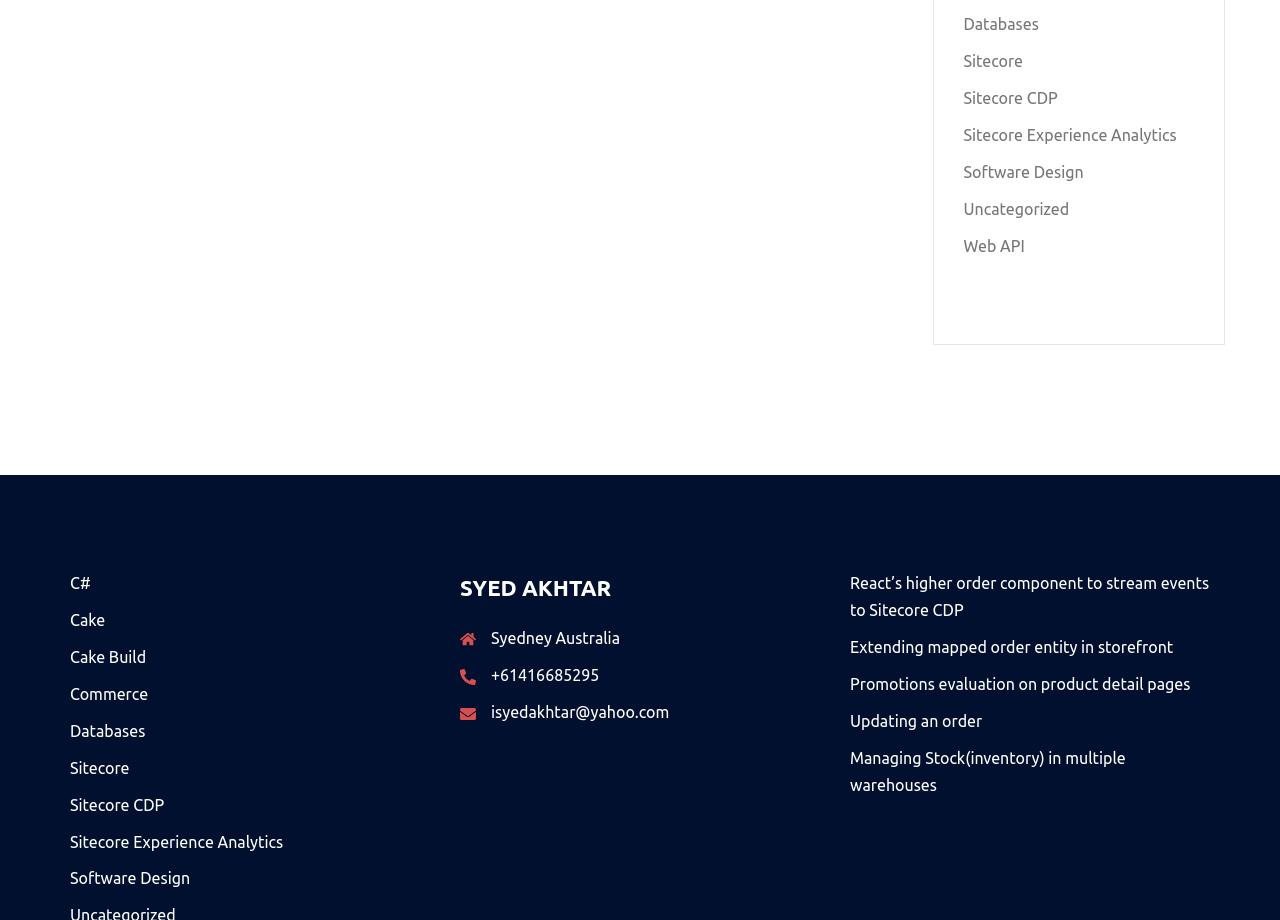Please predict the bounding box coordinates (top-left x, top-left y, bottom-right x, bottom-right y) for the UI element in the screenshot that fits the description: Non-necessary

None